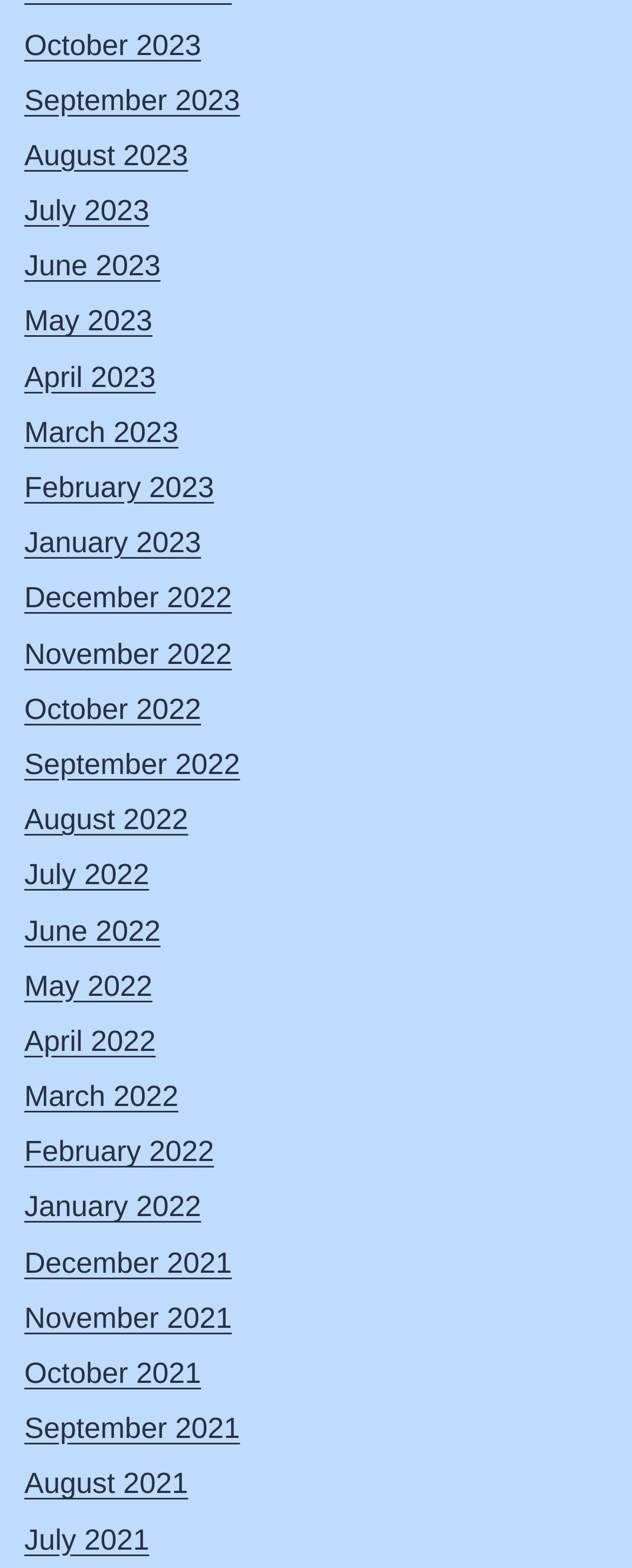Provide the bounding box coordinates of the HTML element this sentence describes: "December 2022".

[0.038, 0.371, 0.367, 0.392]